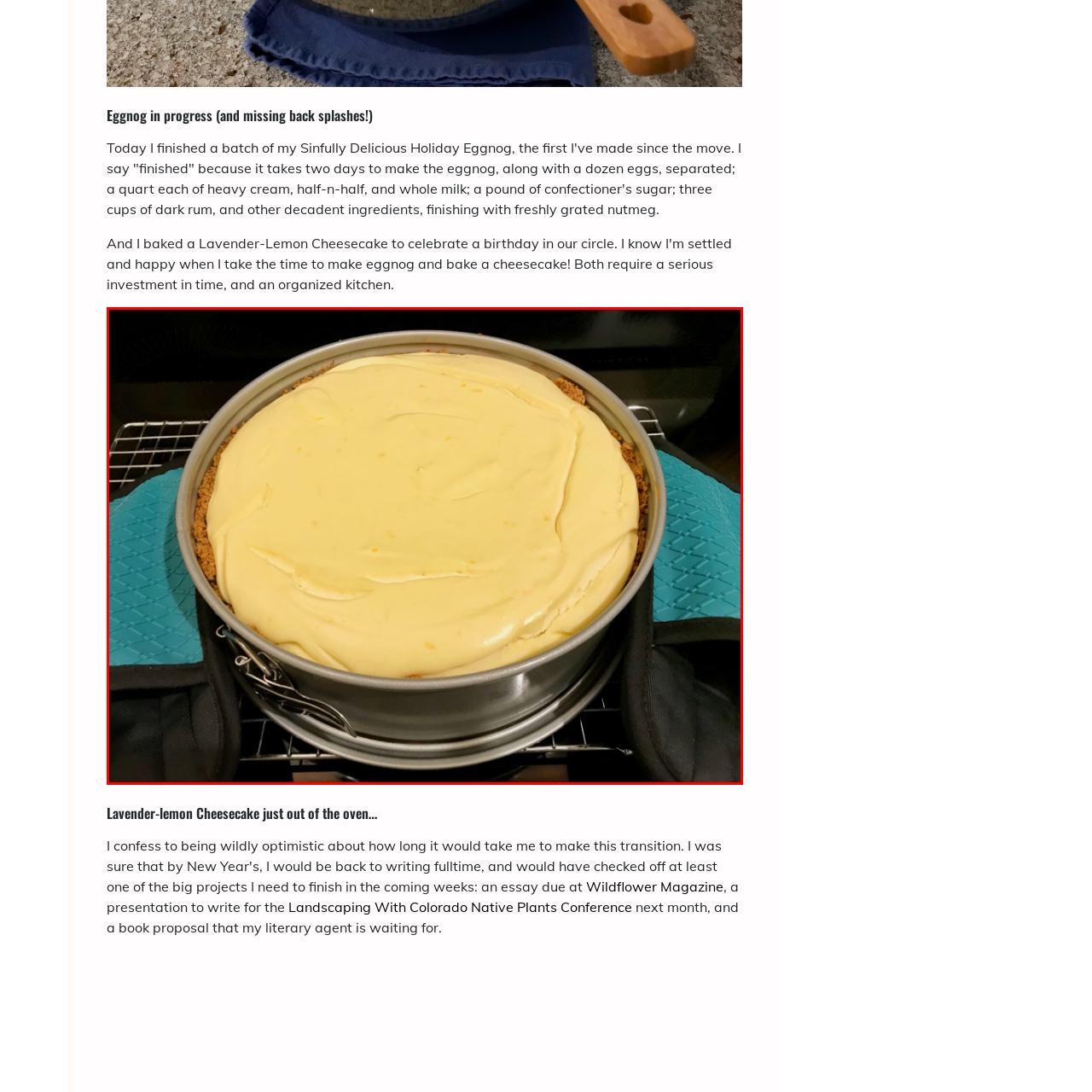Observe the image within the red boundary, What is the cheesecake resting on? Respond with a one-word or short phrase answer.

Wire rack